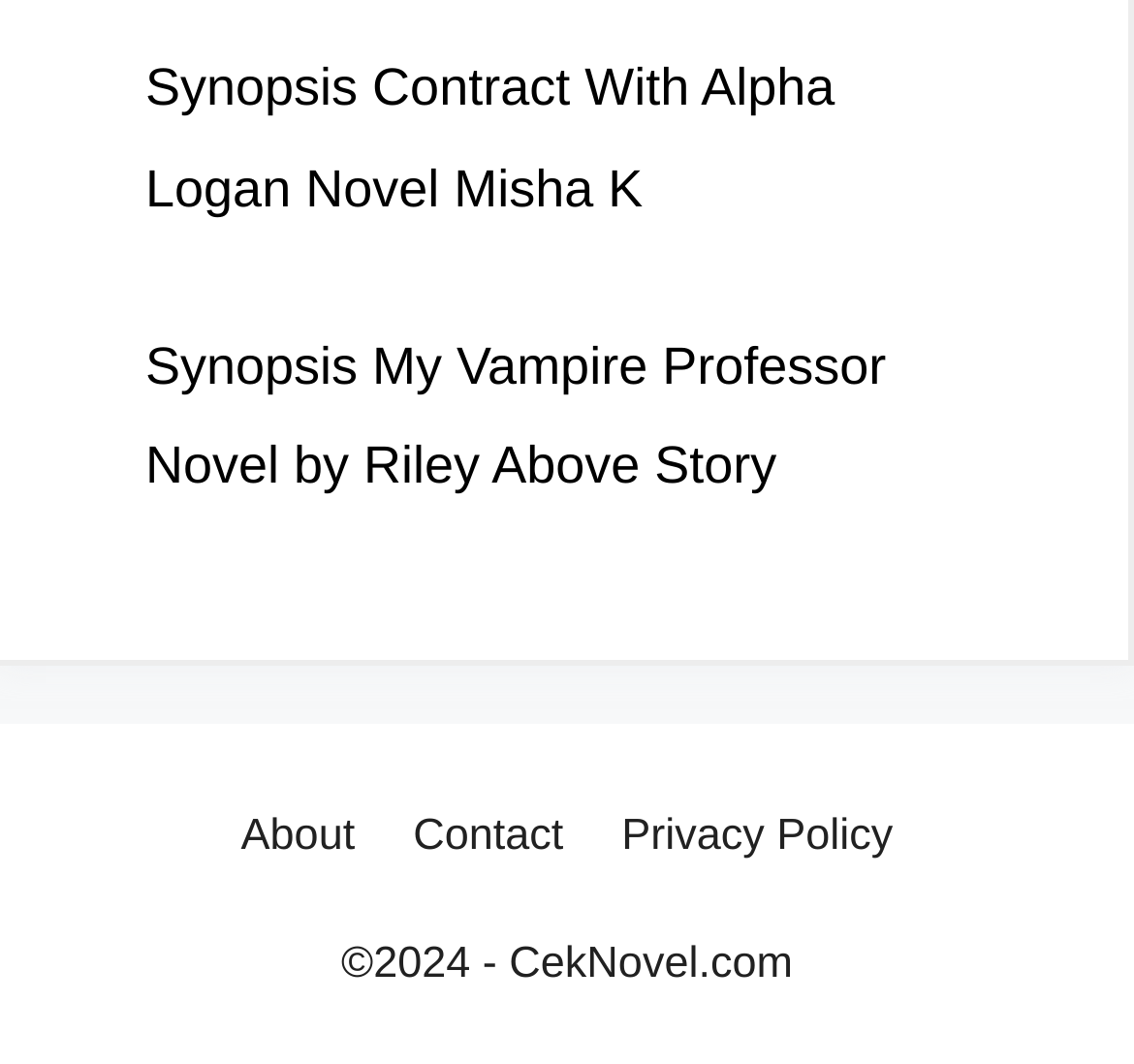How many links are in the complementary section?
Look at the screenshot and respond with a single word or phrase.

3